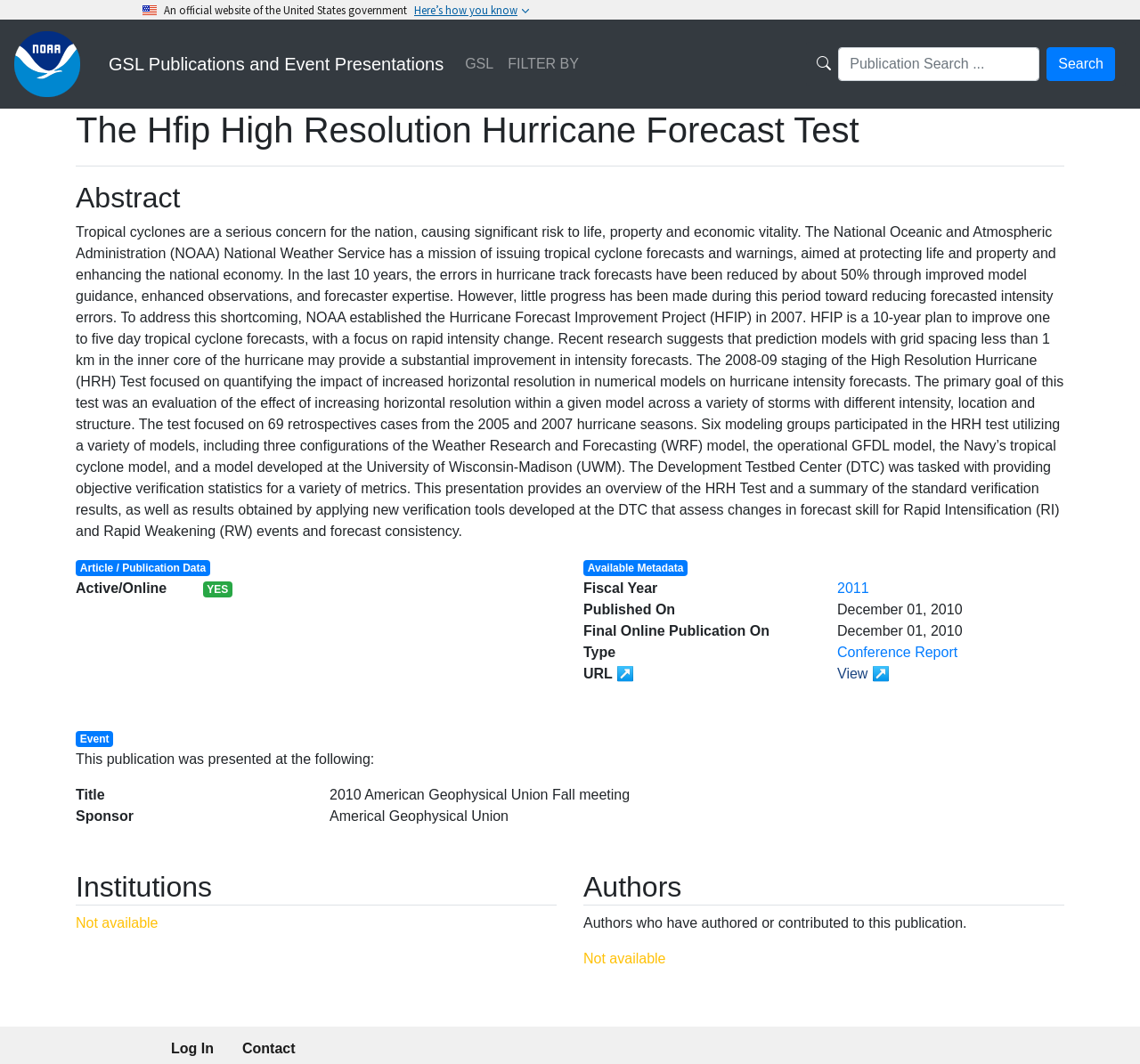Find the bounding box coordinates of the area that needs to be clicked in order to achieve the following instruction: "Learn about HFIP". The coordinates should be specified as four float numbers between 0 and 1, i.e., [left, top, right, bottom].

[0.066, 0.102, 0.934, 0.157]